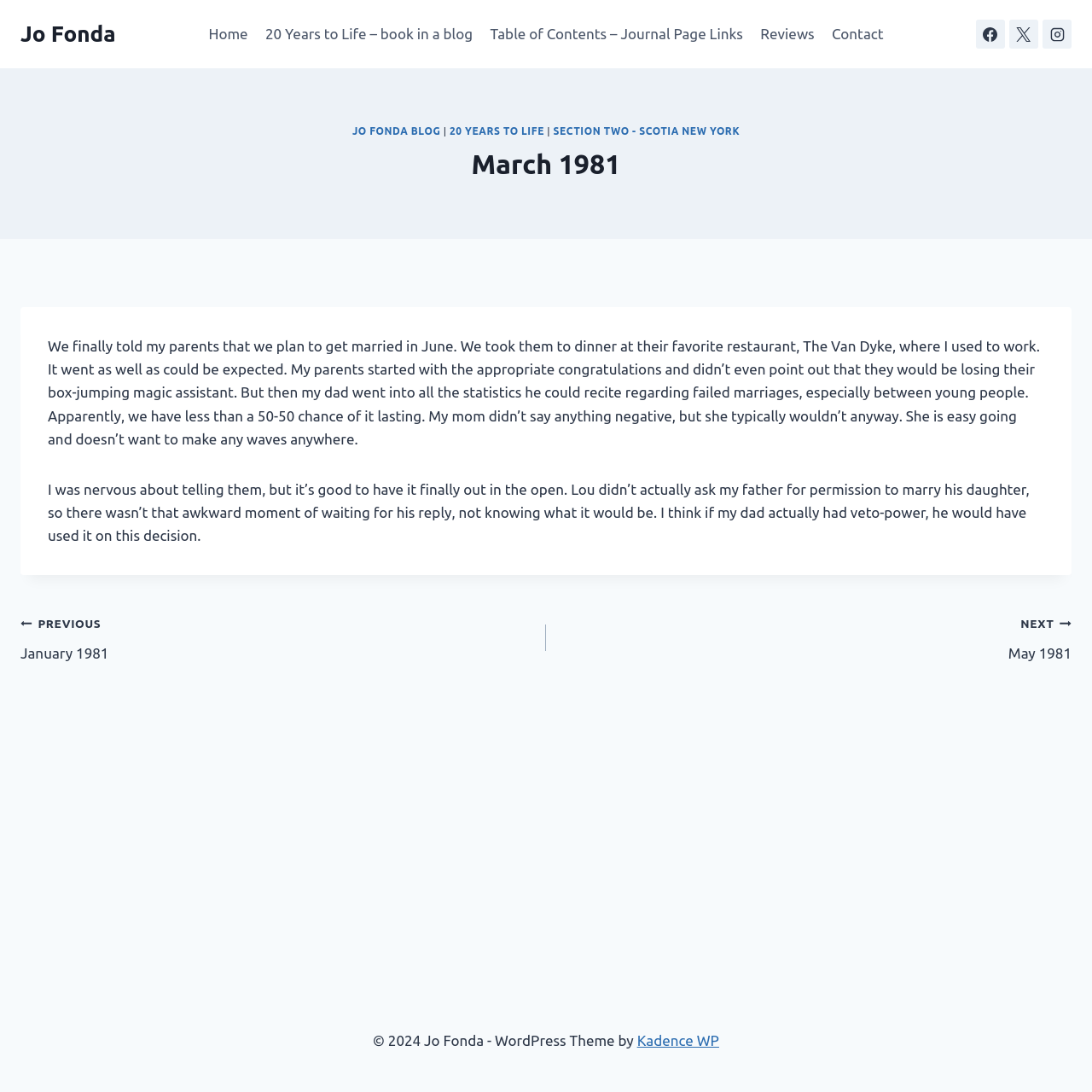What is the name of the restaurant mentioned in the post?
Please give a detailed answer to the question using the information shown in the image.

The name of the restaurant mentioned in the post can be found in the first paragraph of the main content area, where it says 'We took them to dinner at their favorite restaurant, The Van Dyke, where I used to work.' This suggests that The Van Dyke is a restaurant that holds some significance to the author.